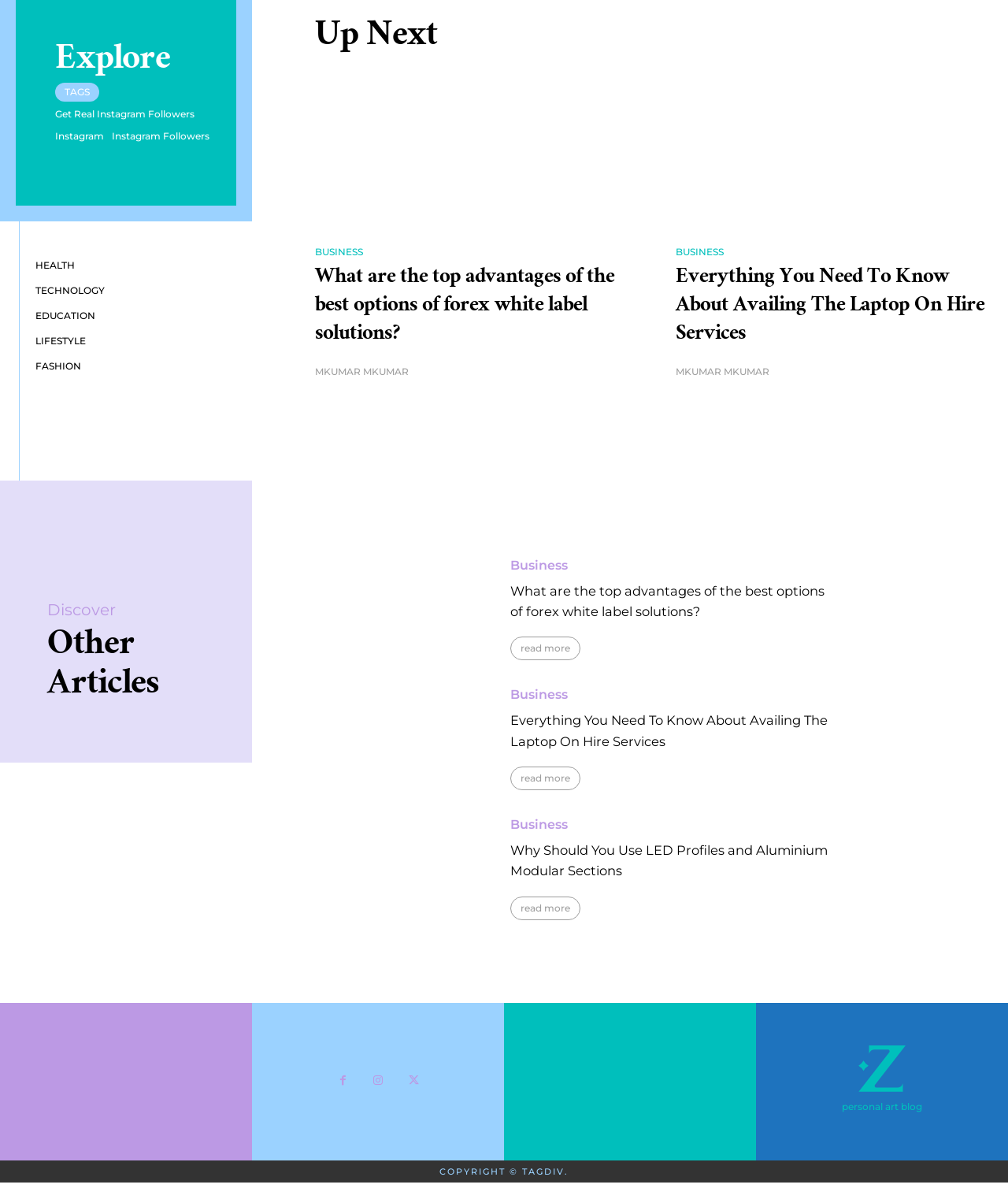Return the bounding box coordinates of the UI element that corresponds to this description: "Twitter". The coordinates must be given as four float numbers in the range of 0 and 1, [left, top, right, bottom].

[0.396, 0.905, 0.424, 0.928]